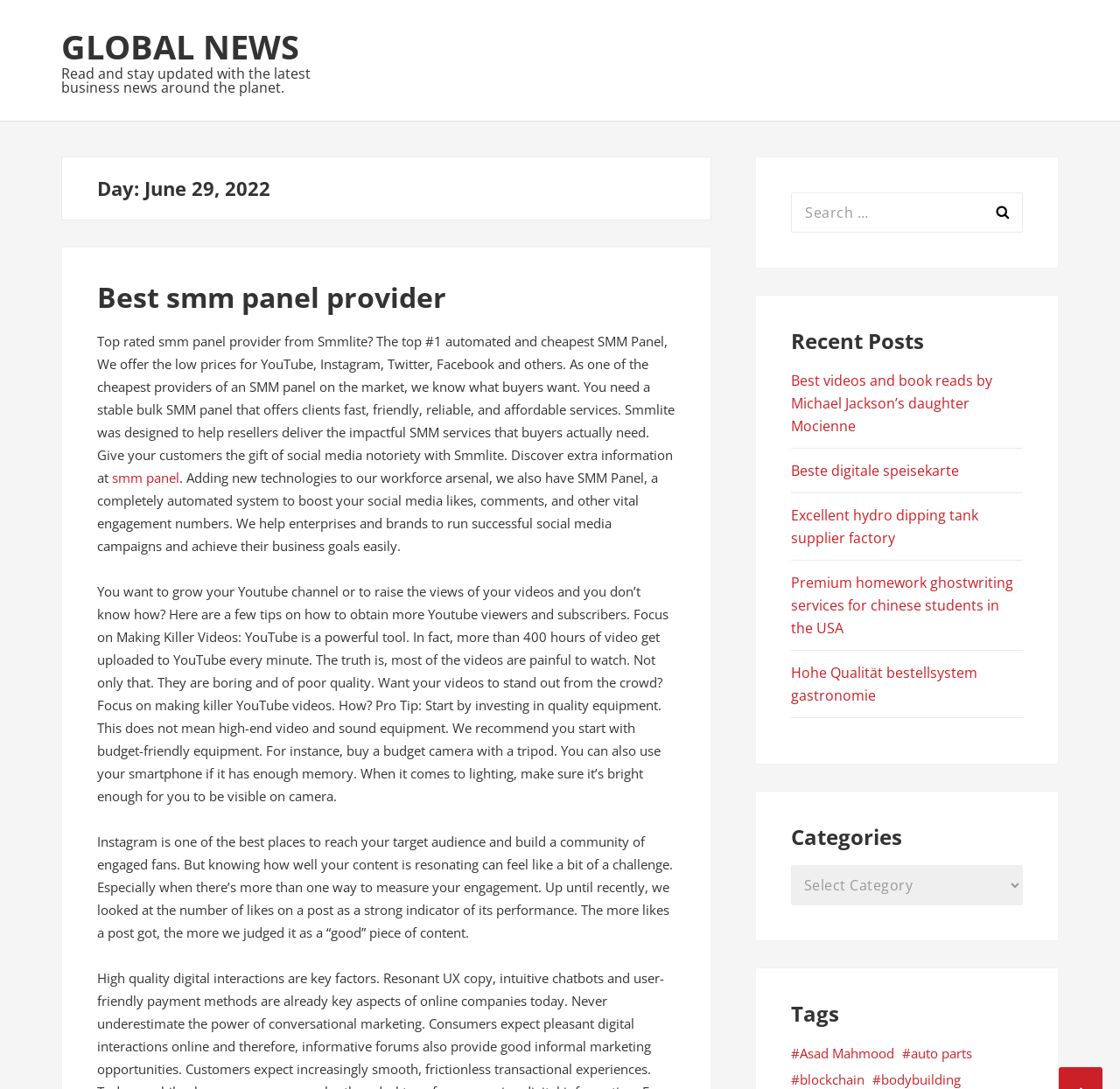How many links are there in the 'Recent Posts' section?
Give a detailed response to the question by analyzing the screenshot.

The 'Recent Posts' section is located in the middle of the webpage and contains 5 links, each with a different title, such as 'Best videos and book reads by Michael Jackson’s daughter Mocienne', 'Beste digitale speisekarte', and so on.